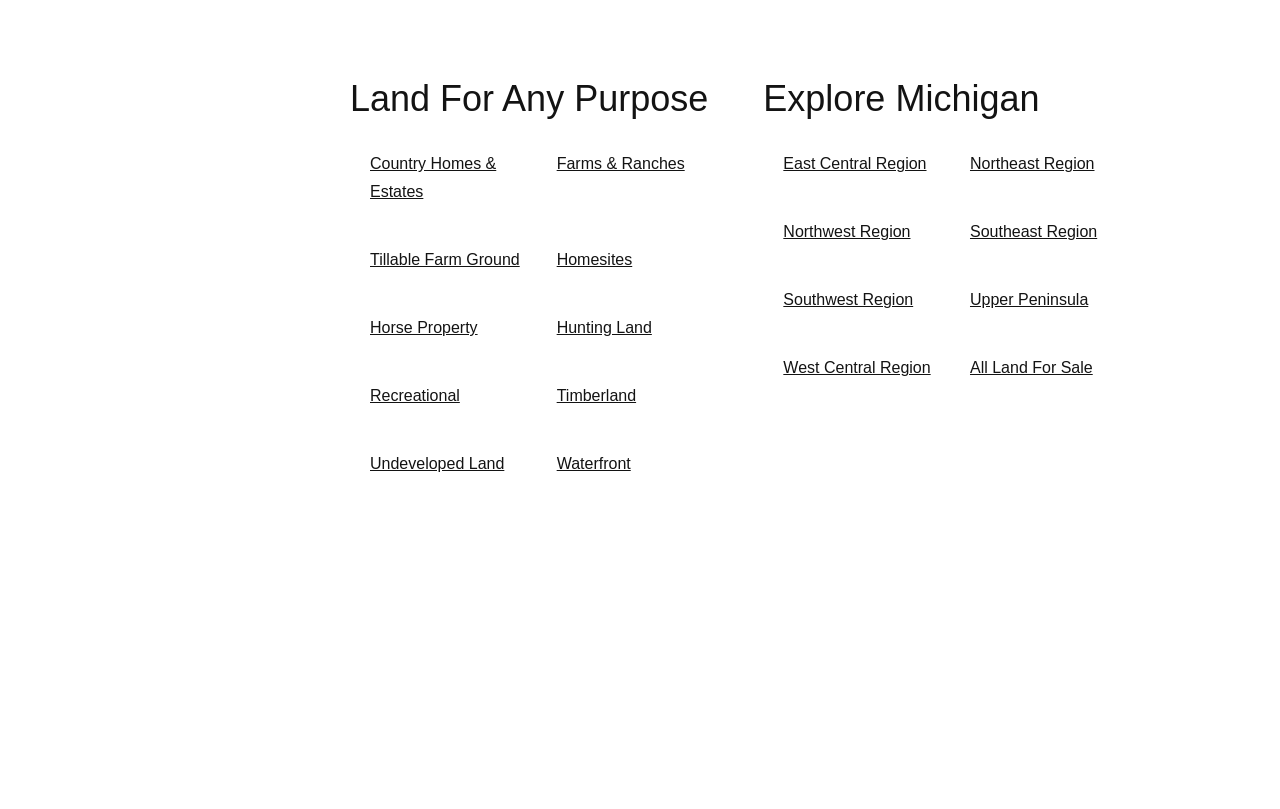Please specify the bounding box coordinates of the clickable section necessary to execute the following command: "Click on Country Homes & Estates".

[0.289, 0.161, 0.419, 0.28]